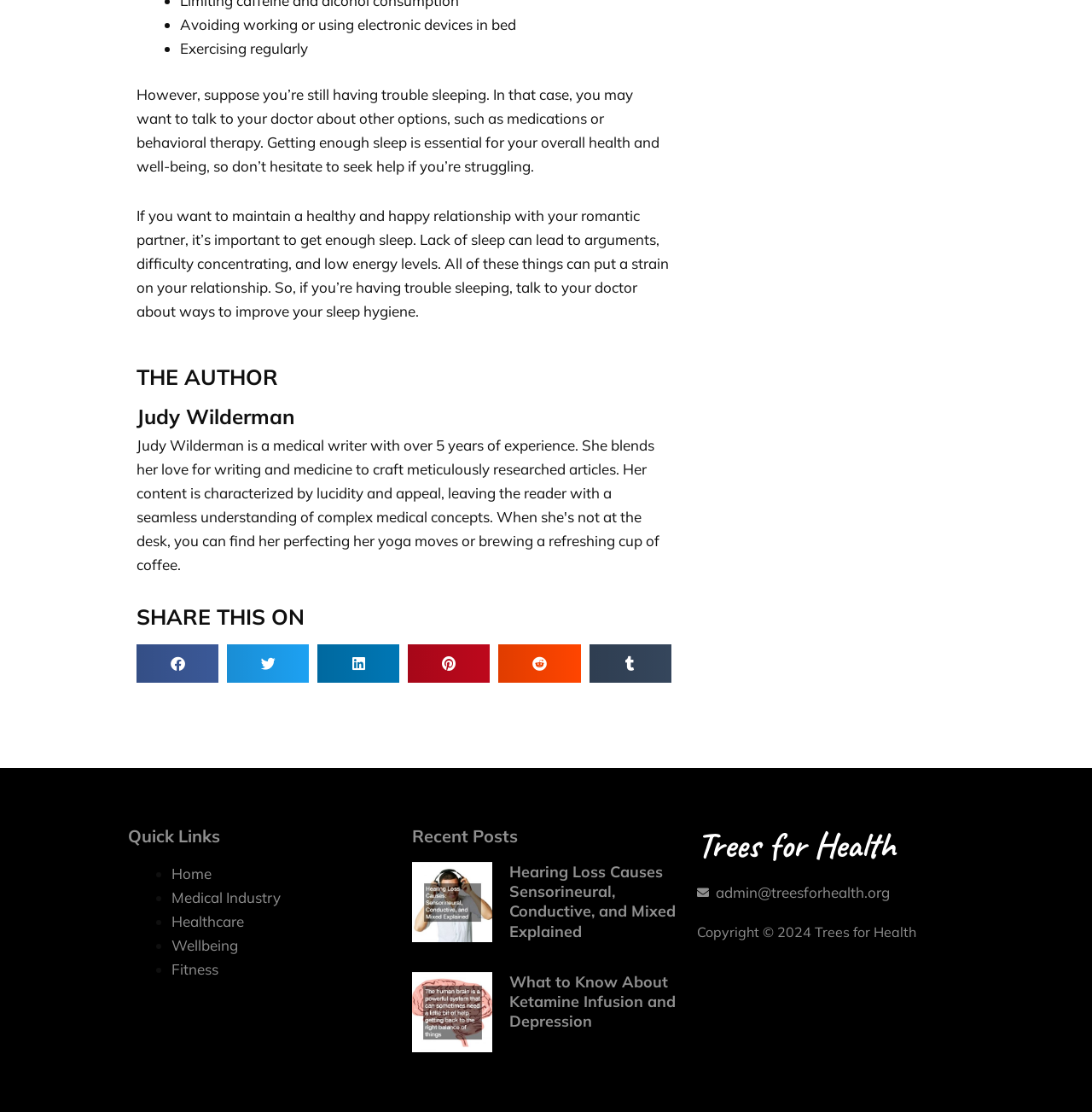What is the title of the second recent post?
Examine the image and give a concise answer in one word or a short phrase.

What to Know About Ketamine Infusion and Depression